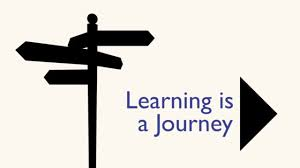Detail everything you observe in the image.

The image features a stylized signpost with multiple directional arrows, symbolizing the varied paths one can take in the pursuit of knowledge. Accompanying the visual is the phrase "Learning is a Journey" presented in a bold, purple font, emphasizing the notion that education is not a destination but an ongoing exploration filled with different experiences and opportunities for growth. This illustration encapsulates the essence of lifelong learning, encouraging individuals to embrace curiosity and the infinite possibilities that accompany the quest for understanding and personal development.